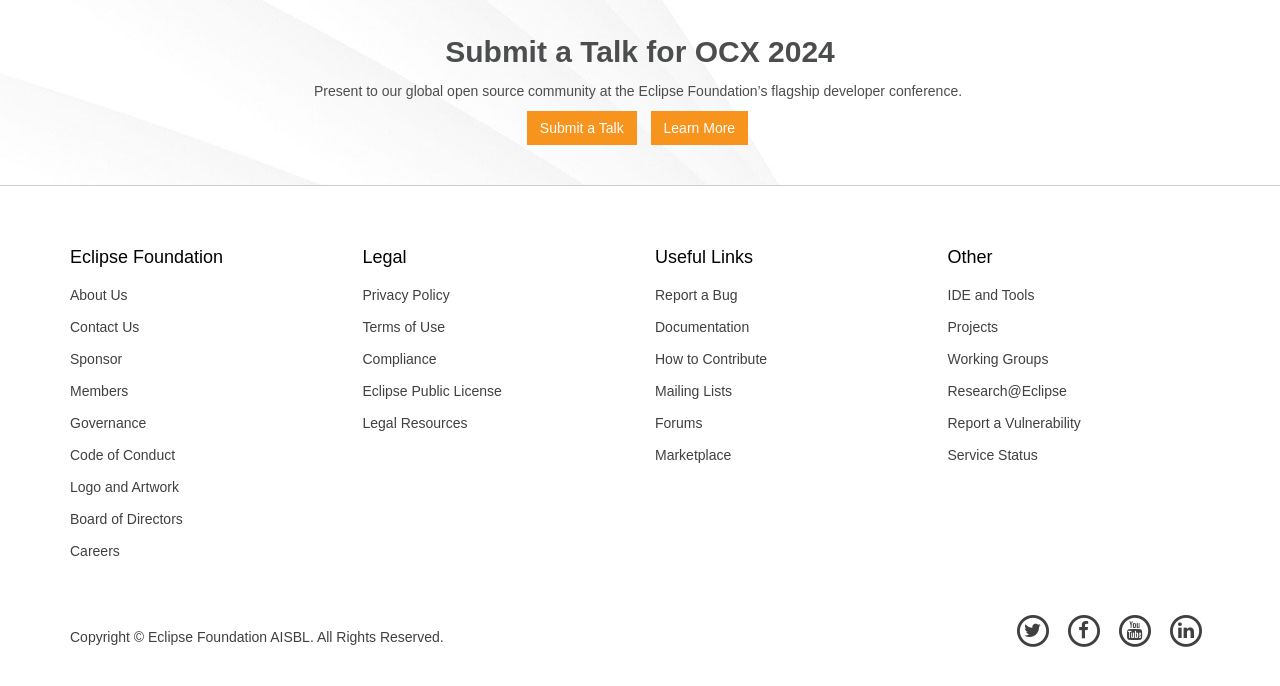What is the organization behind the conference?
Refer to the image and give a detailed answer to the question.

The heading 'Eclipse Foundation' is present in the contentinfo section, and the text 'Present to our global open source community at the Eclipse Foundation’s flagship developer conference.' also mentions the Eclipse Foundation, indicating that it is the organization behind the conference.